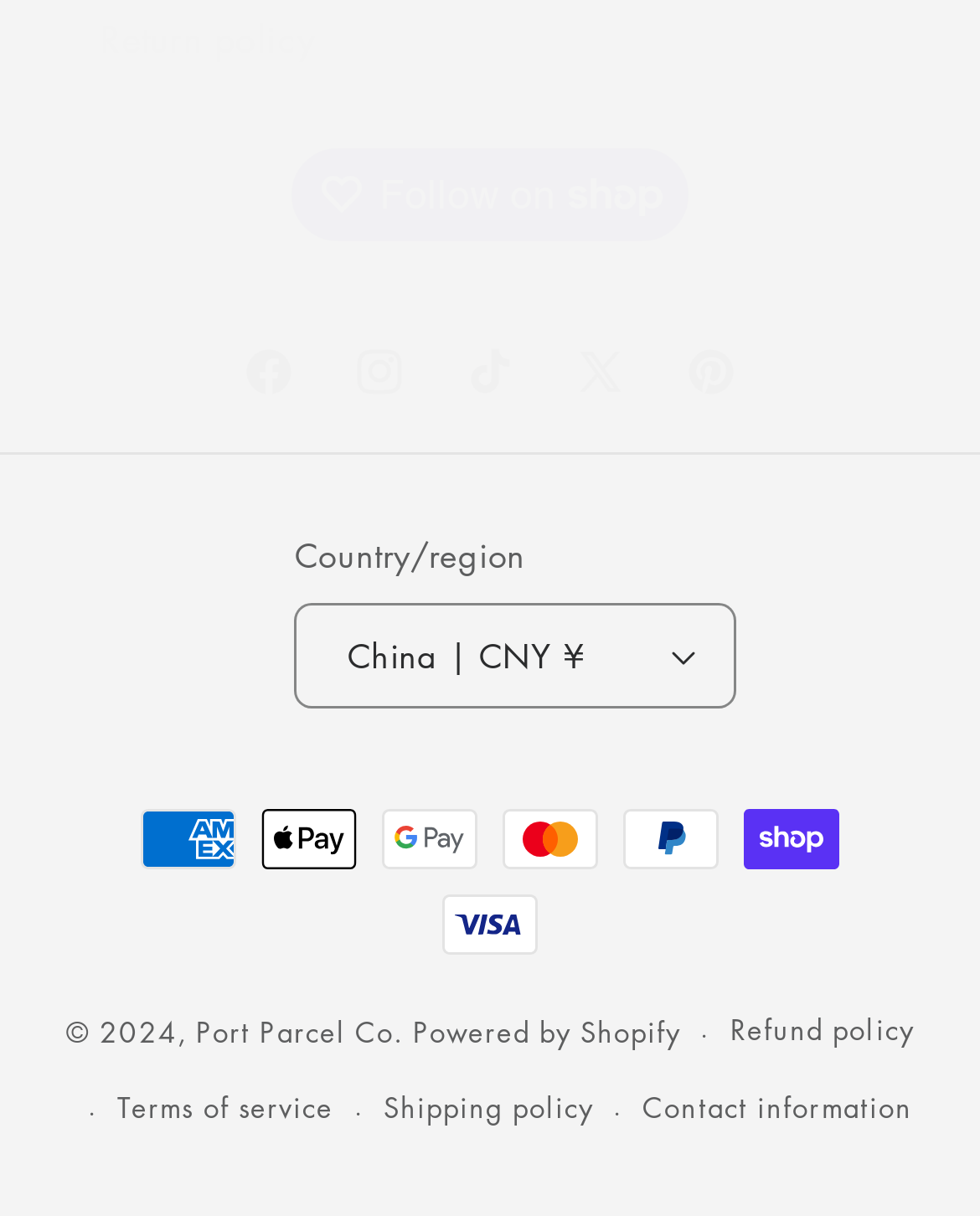Provide the bounding box coordinates of the section that needs to be clicked to accomplish the following instruction: "Select China as country/region."

[0.301, 0.496, 0.75, 0.583]